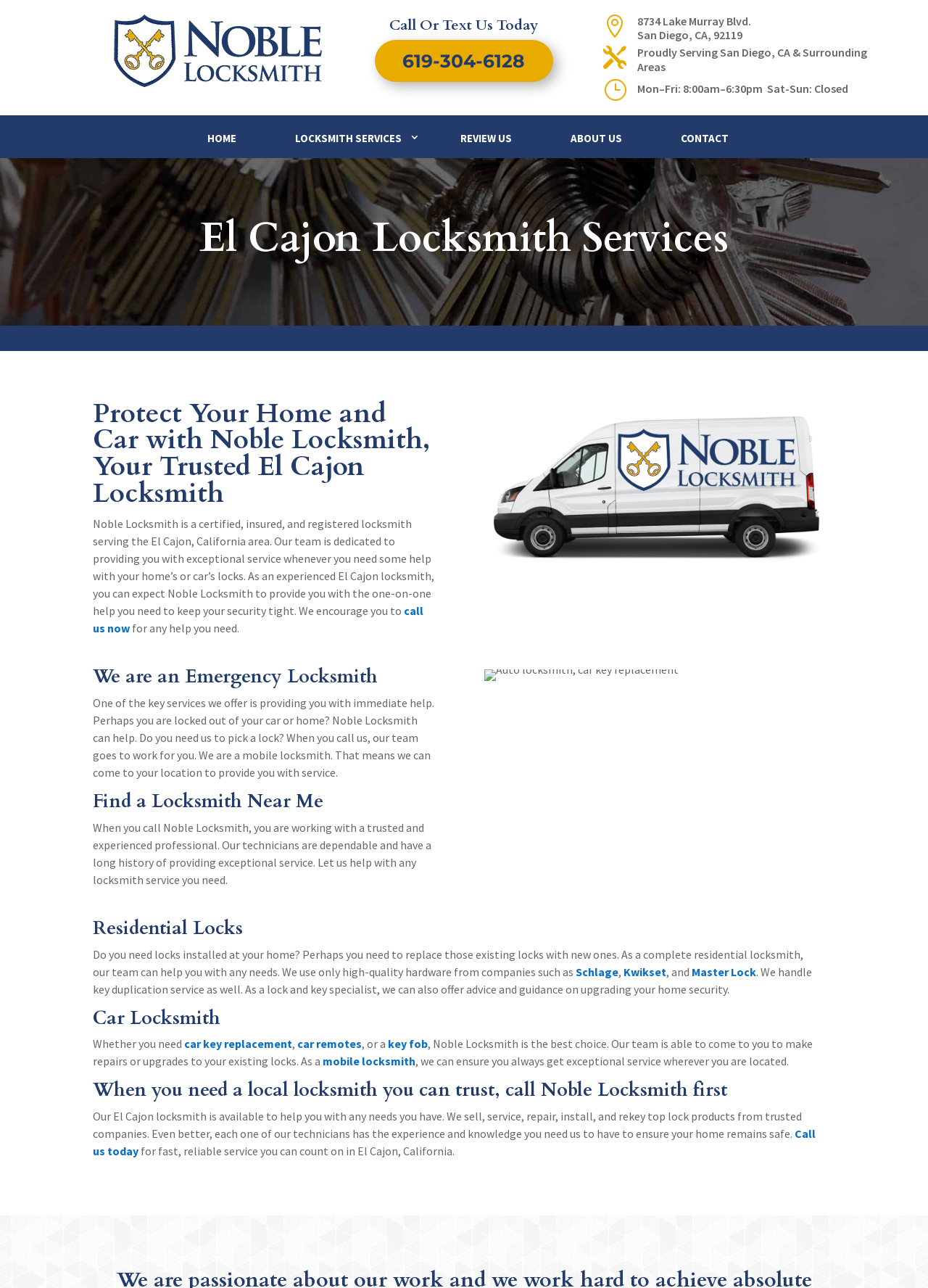What services does Noble Locksmith provide?
Using the image, provide a detailed and thorough answer to the question.

I found the services by looking at the headings and paragraphs on the webpage, which mention locksmith services, car key replacement, and residential locks as some of the services provided by Noble Locksmith.